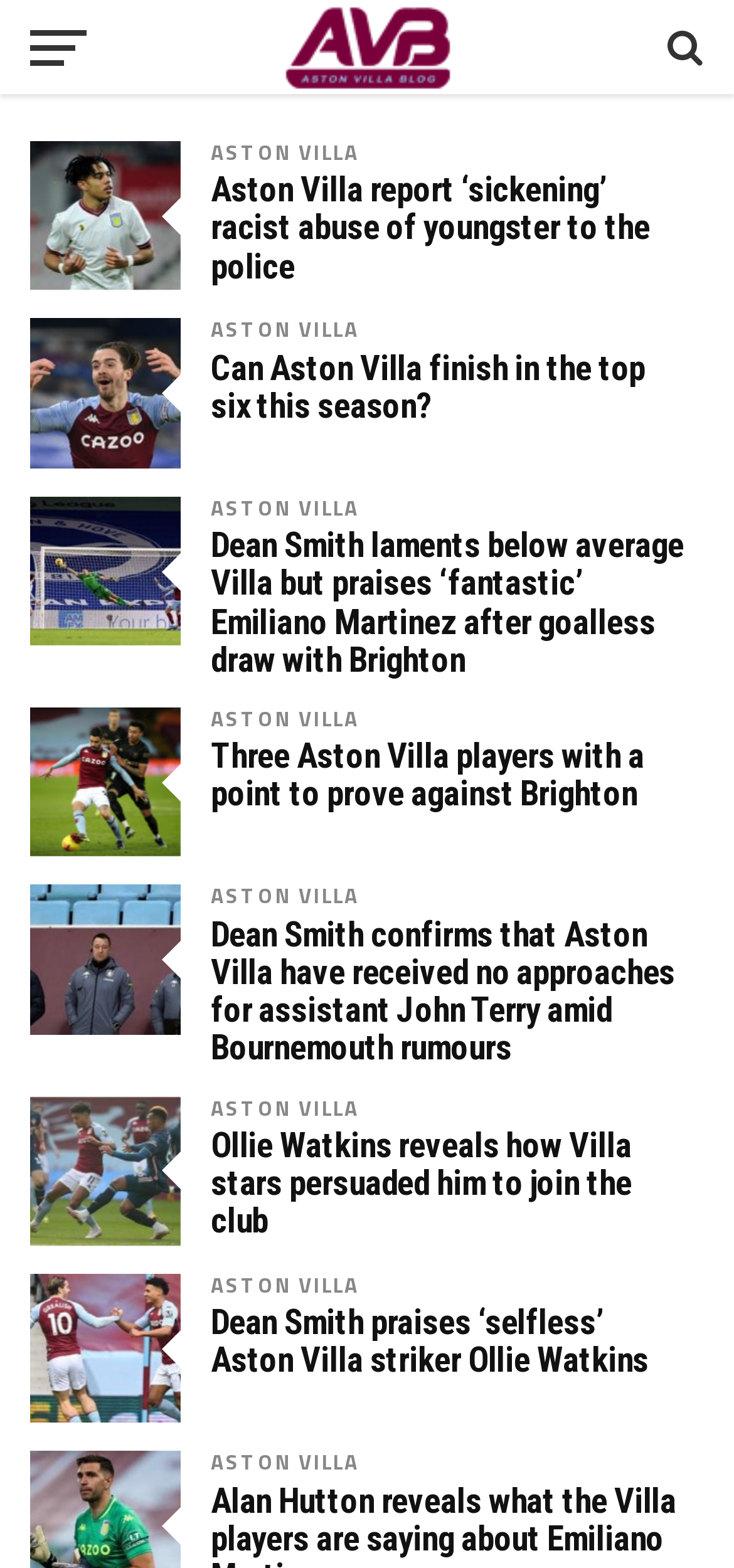Construct a comprehensive caption that outlines the webpage's structure and content.

This webpage is a blog about Aston Villa, a football club. At the top, there is a logo image of "Aston Villa Blog" accompanied by a link with the same name. Below the logo, there are multiple sections, each with a heading "ASTON VILLA" and several links underneath. 

There are 7 sections in total, each containing 2 links. The first link in each section is the heading "ASTON VILLA", and the second link is a news article or blog post related to Aston Villa. The articles' titles include "Aston Villa report ‘sickening’ racist abuse of youngster to the police", "Can Aston Villa finish in the top six this season?", and "Dean Smith praises ‘selfless’ Aston Villa striker Ollie Watkins". 

All the sections are aligned to the left side of the page, with the headings and links stacked vertically. The overall layout is dense, with multiple articles and links presented in a compact manner.